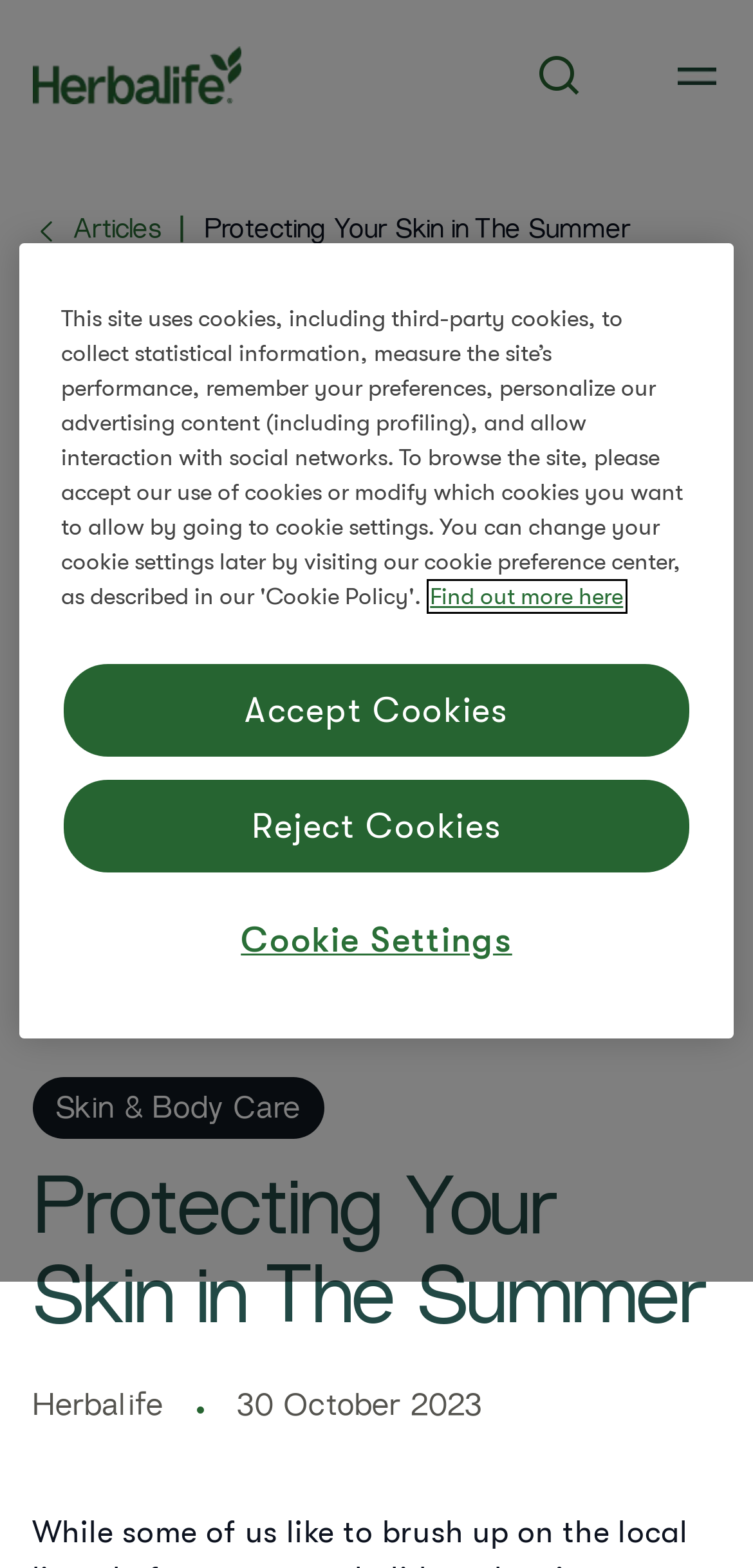Please determine the bounding box coordinates for the element that should be clicked to follow these instructions: "Visit the Republic of Chile blog entry".

None